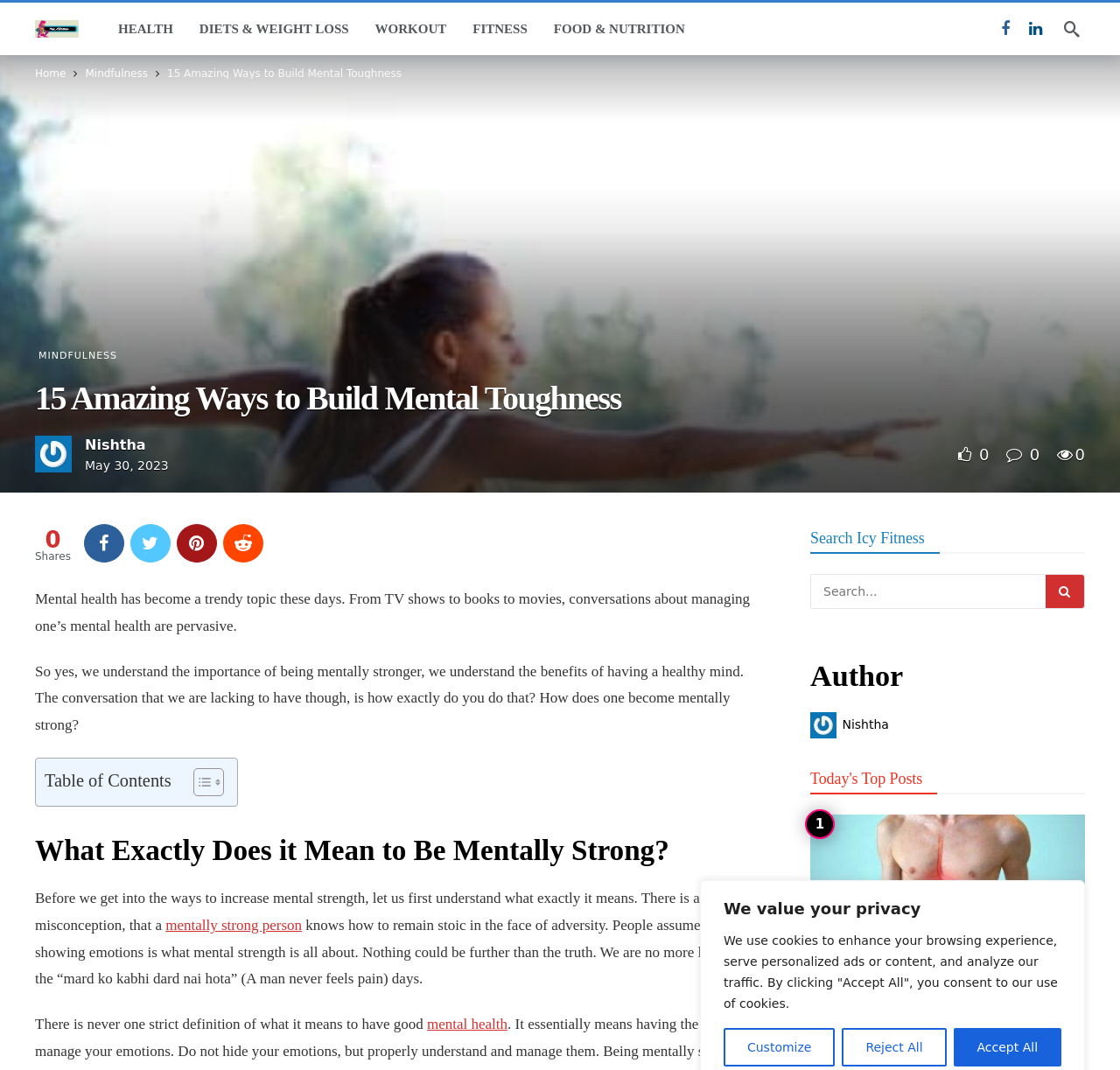What is the topic of the article?
Based on the image content, provide your answer in one word or a short phrase.

Mental toughness